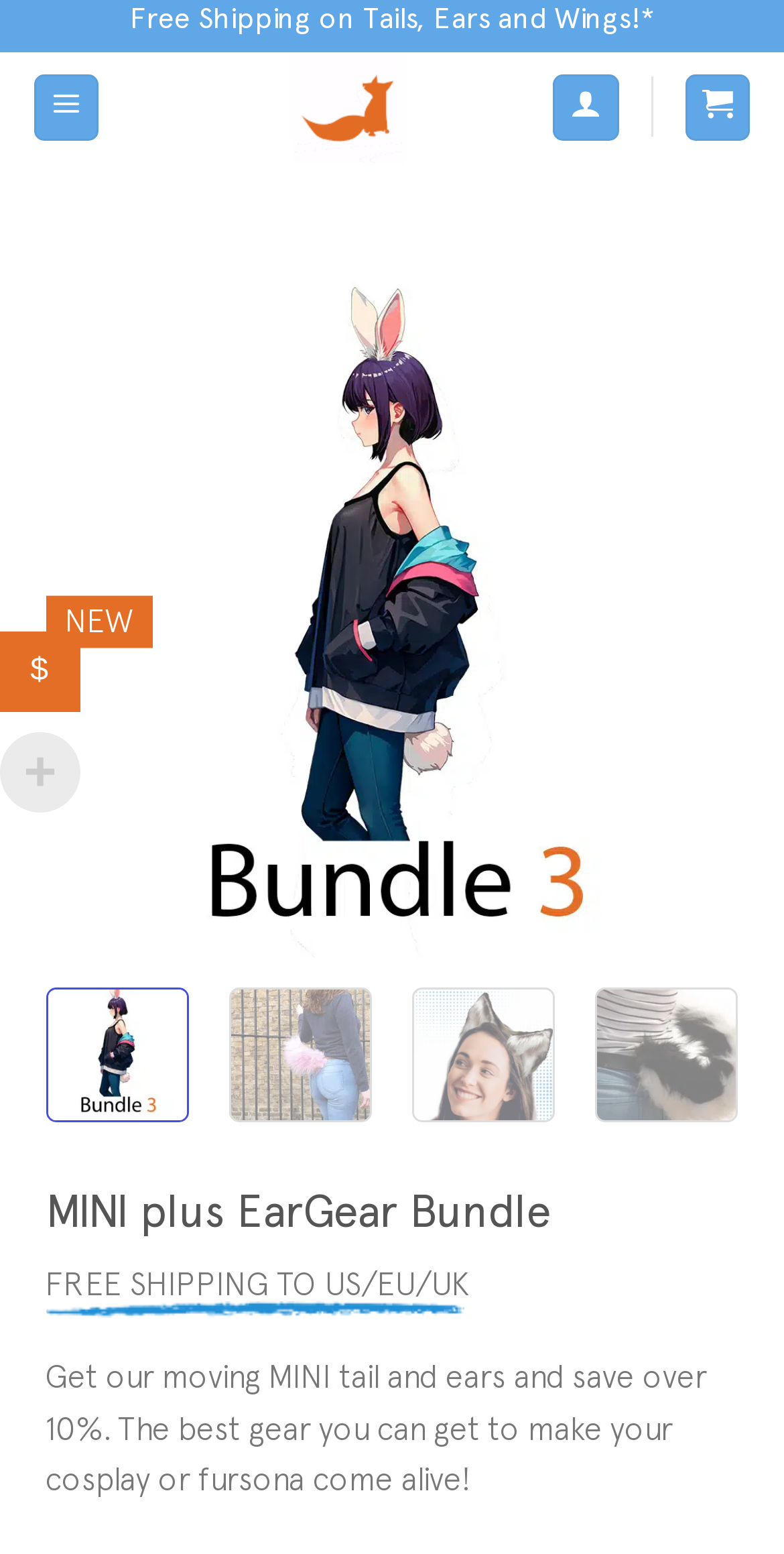Please locate and retrieve the main header text of the webpage.

MINI plus EarGear Bundle